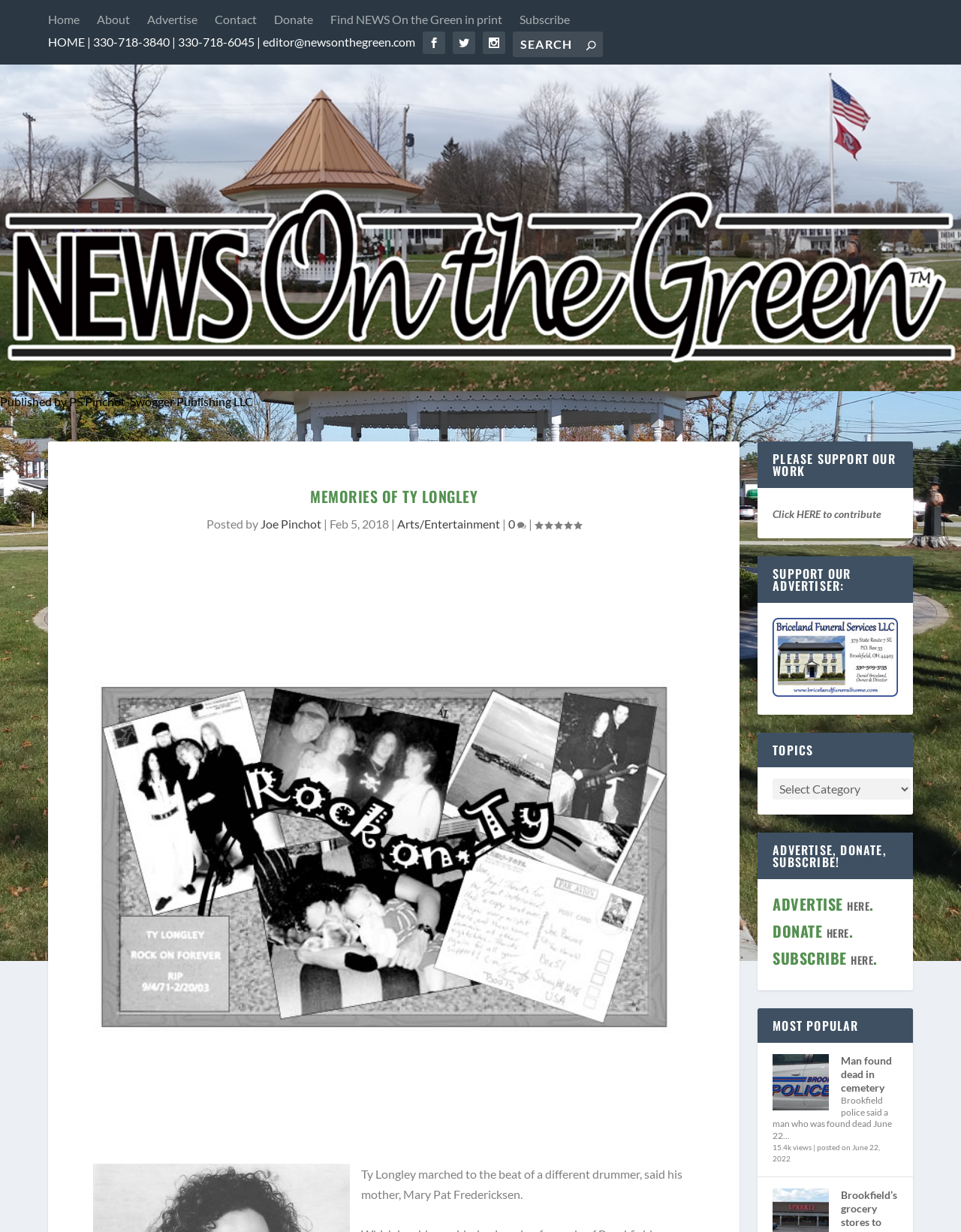Could you please study the image and provide a detailed answer to the question:
What is the name of the person whose memories are being shared?

The webpage has a heading 'MEMORIES OF TY LONGLEY' and an image with the same name, indicating that the webpage is about sharing memories of Ty Longley.